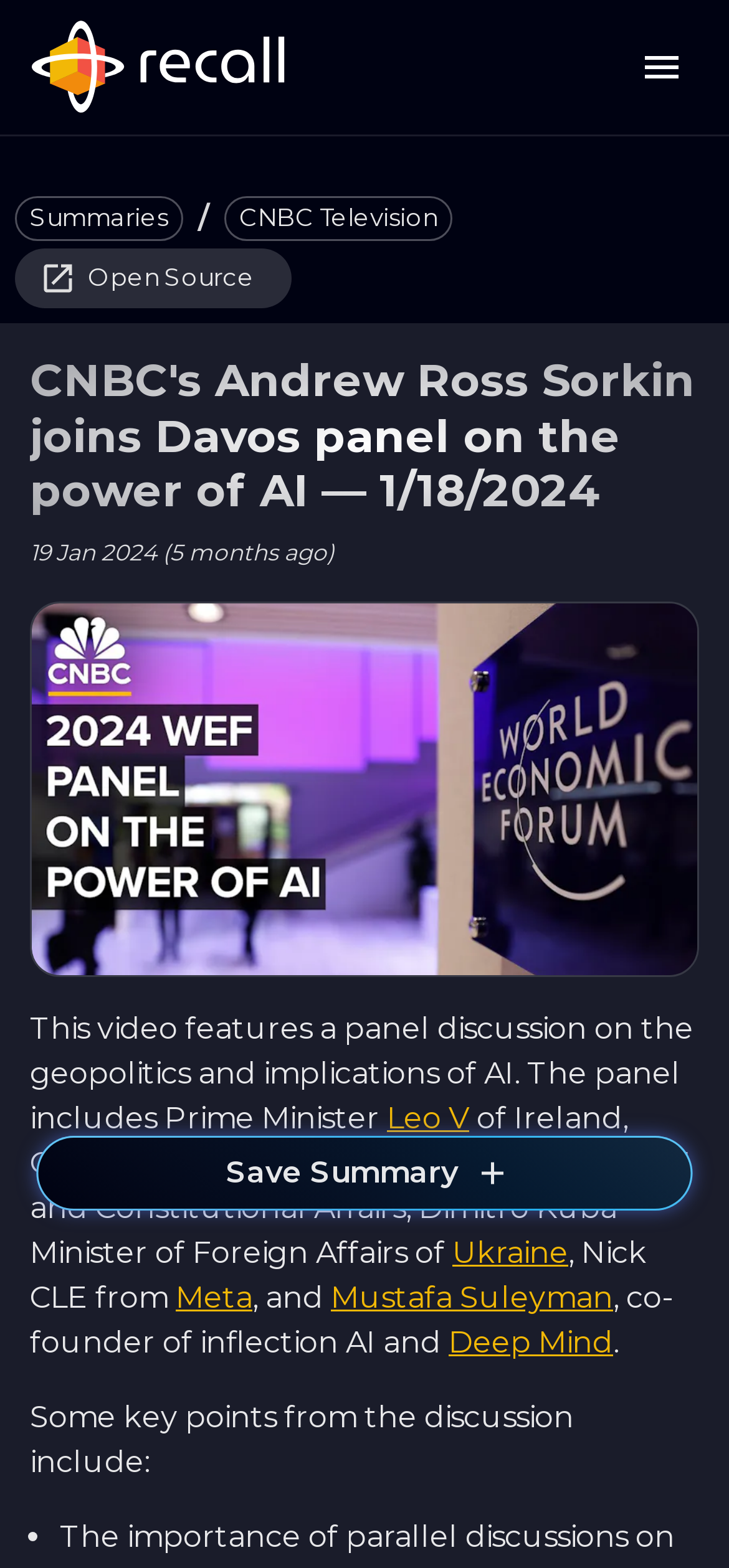Please determine the headline of the webpage and provide its content.

CNBC's Andrew Ross Sorkin joins Davos panel on the power of AI — 1/18/2024